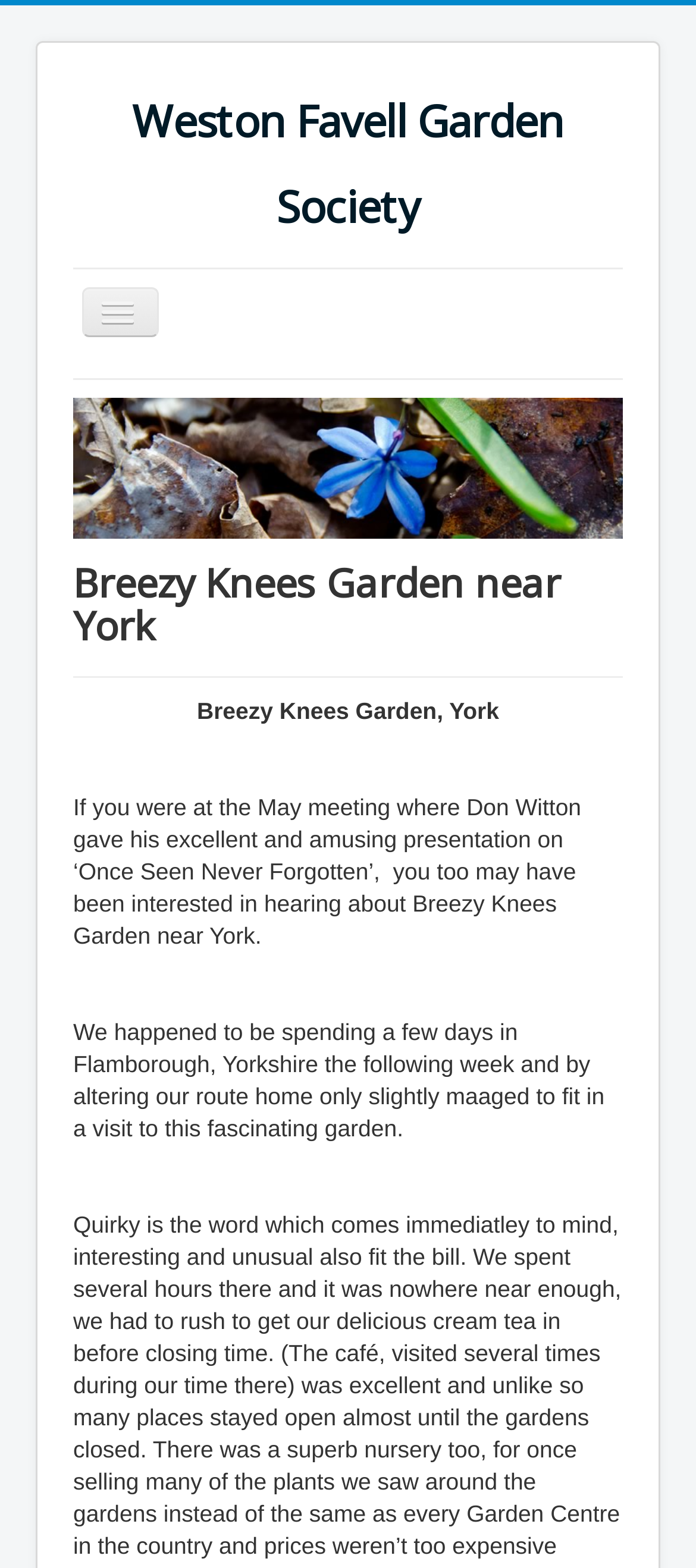Ascertain the bounding box coordinates for the UI element detailed here: "Home". The coordinates should be provided as [left, top, right, bottom] with each value being a float between 0 and 1.

[0.105, 0.238, 0.895, 0.274]